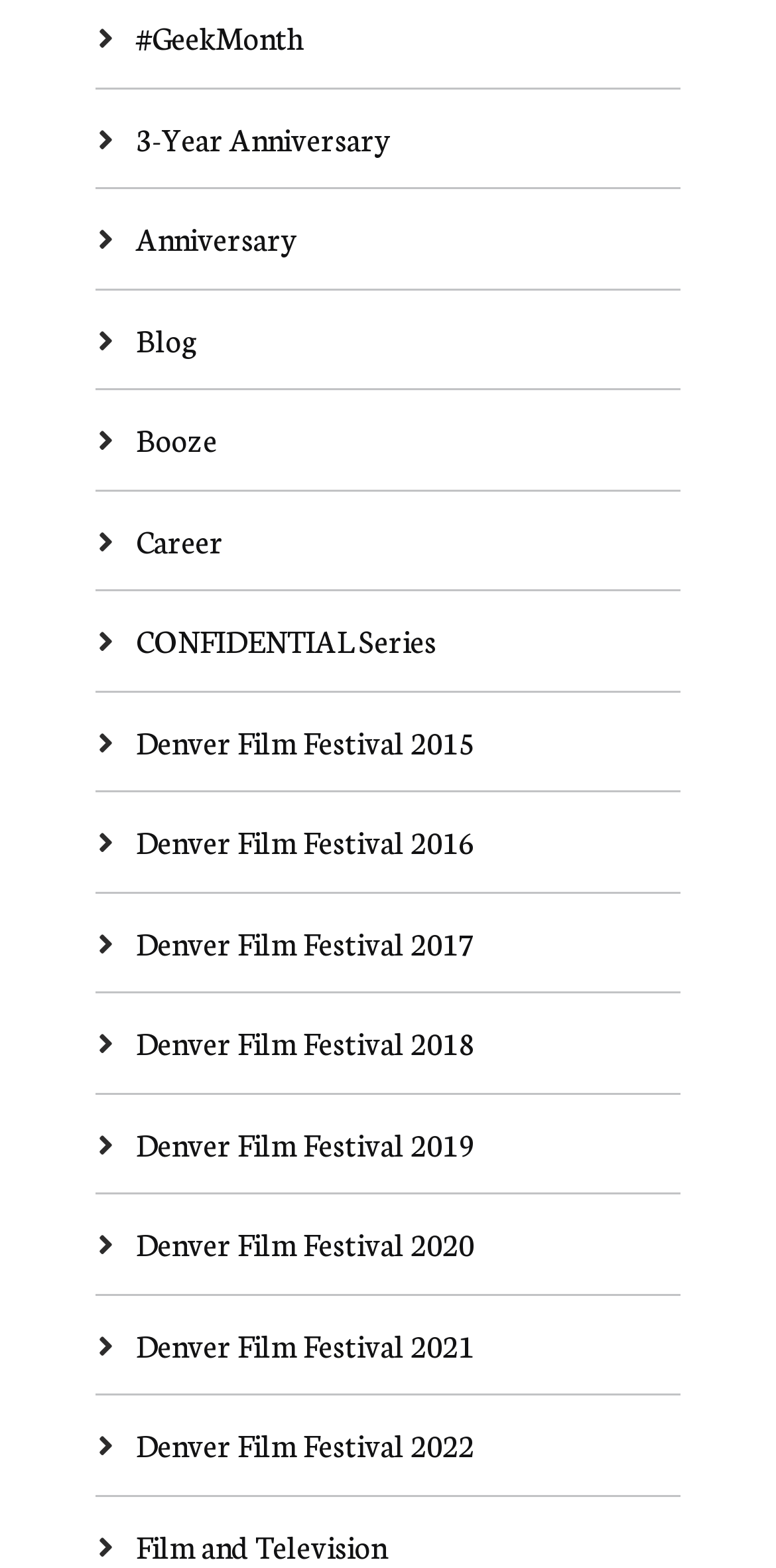Predict the bounding box coordinates of the area that should be clicked to accomplish the following instruction: "visit 3-Year Anniversary page". The bounding box coordinates should consist of four float numbers between 0 and 1, i.e., [left, top, right, bottom].

[0.175, 0.075, 0.503, 0.101]